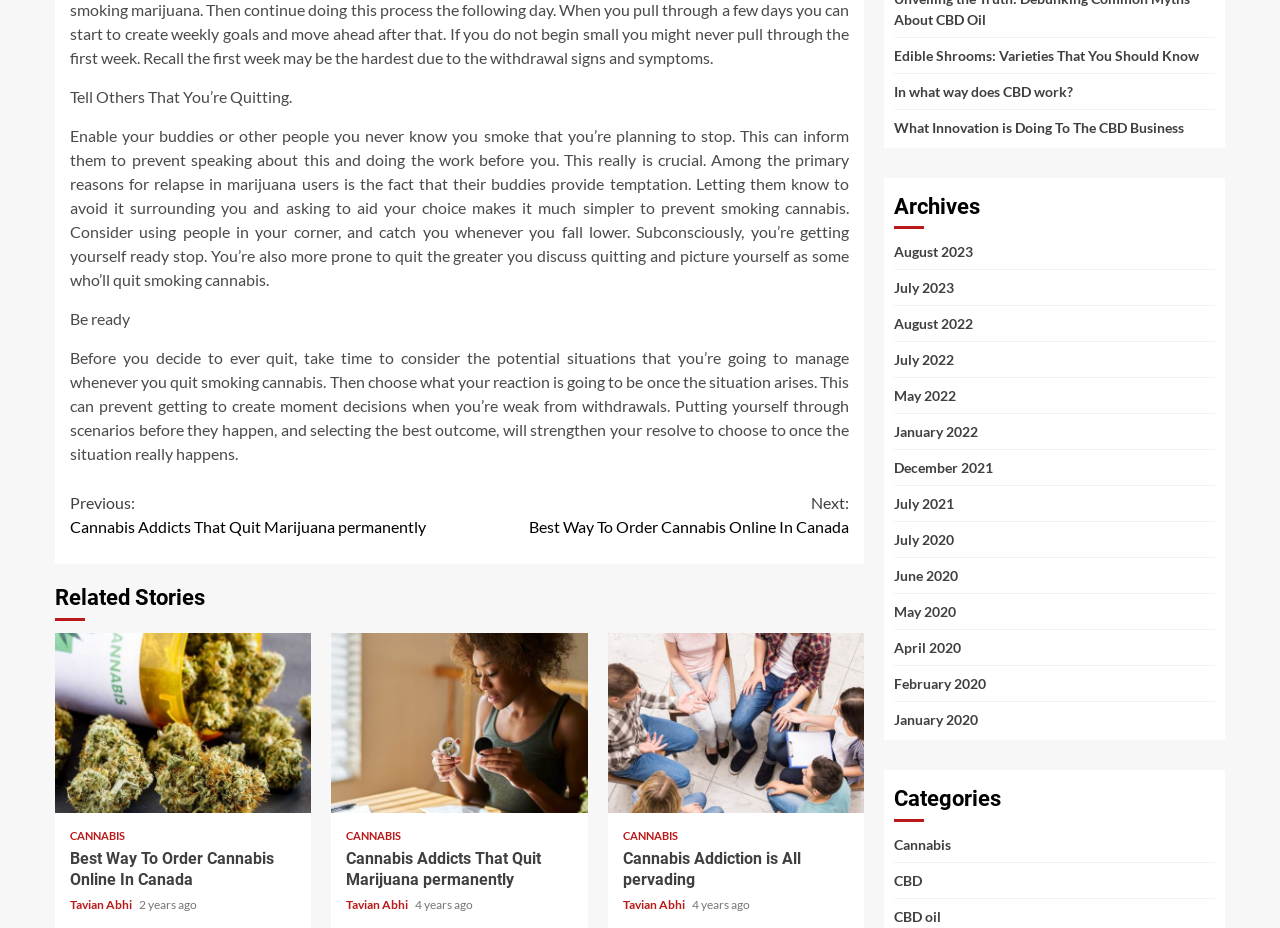What is the topic of the article?
Based on the screenshot, respond with a single word or phrase.

Quitting marijuana